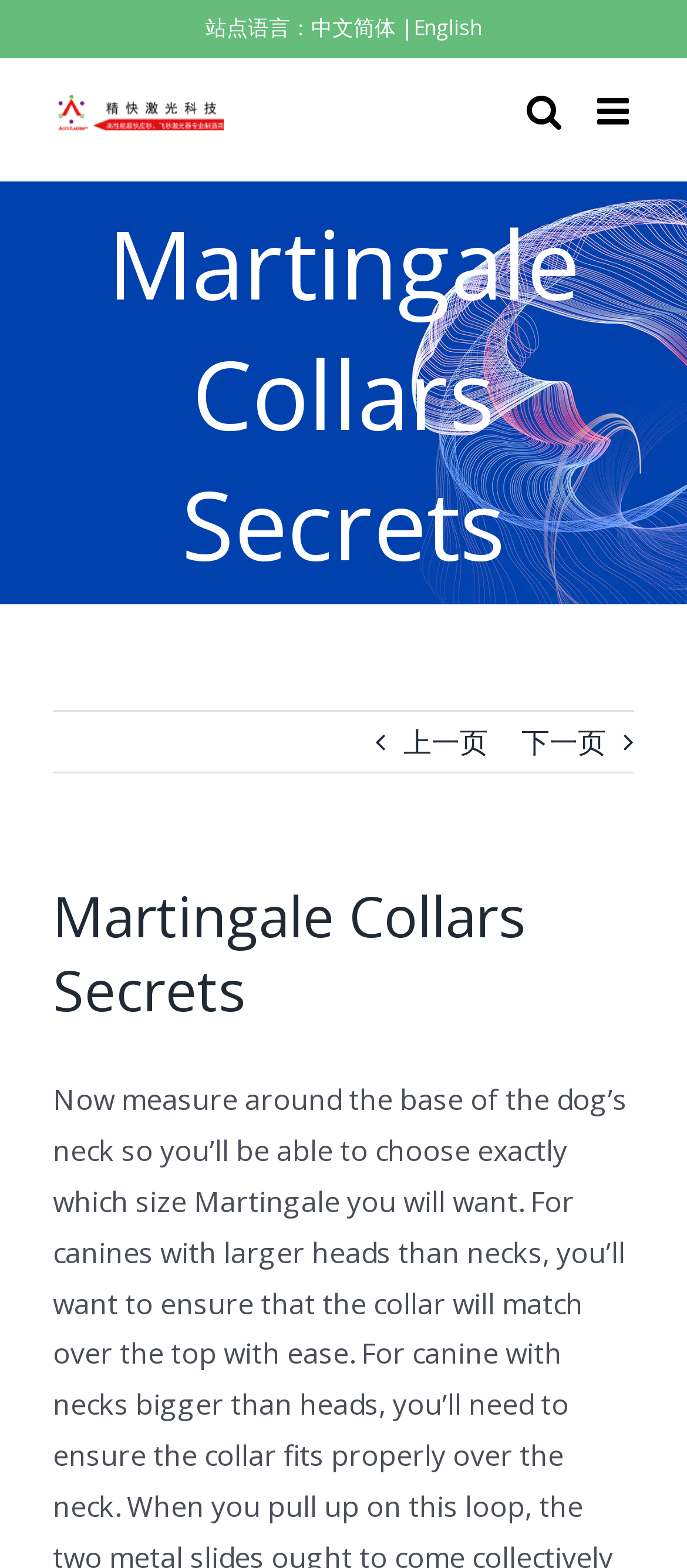Refer to the screenshot and answer the following question in detail:
What type of content is presented on this webpage?

The webpage appears to be presenting information about Martingale collars, as indicated by the heading 'Martingale Collars Secrets' and the presence of links and text related to this topic. The webpage may be providing educational or instructional content about Martingale collars.